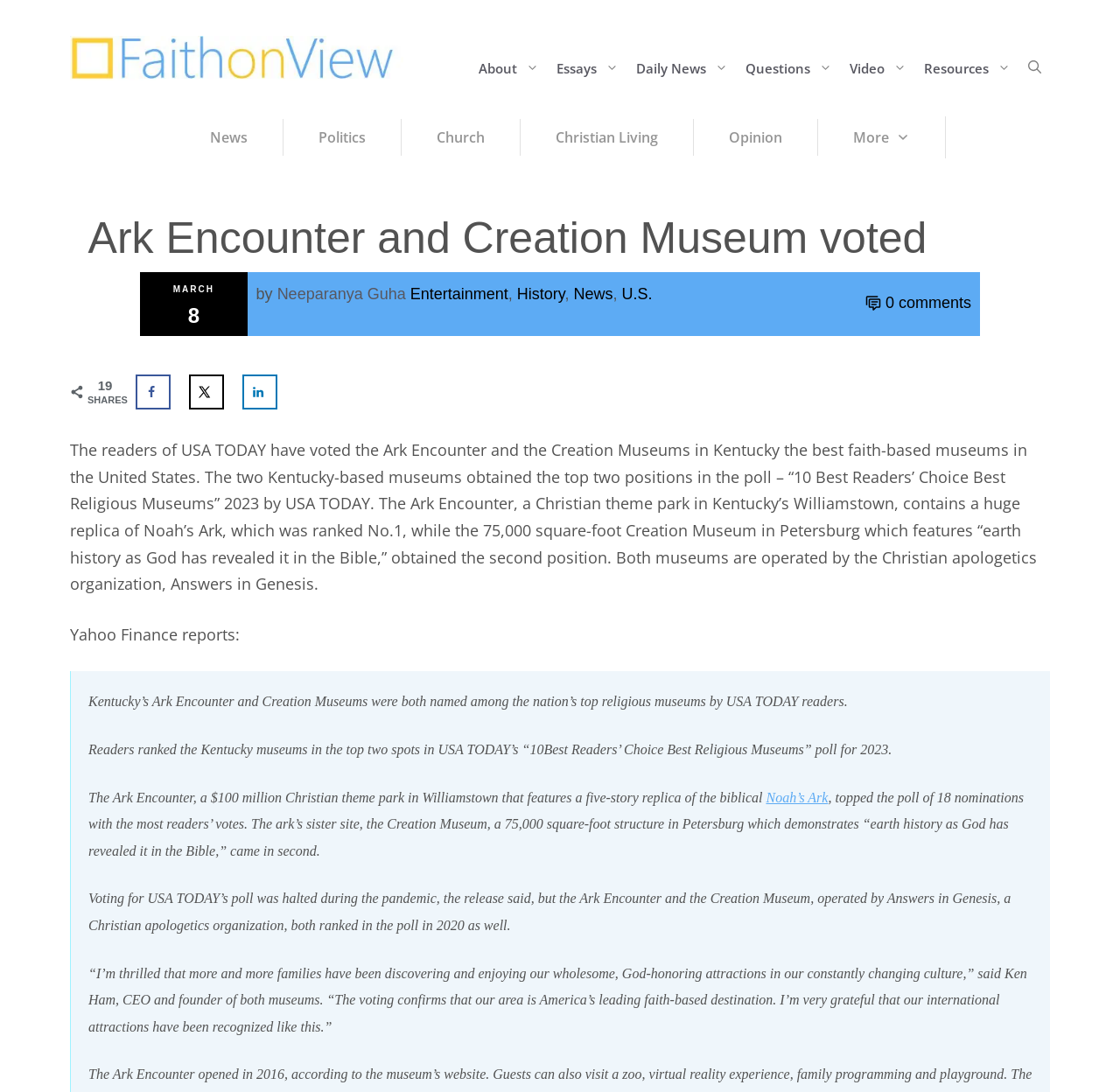Who is the CEO and founder of the Ark Encounter and the Creation Museum?
Refer to the screenshot and respond with a concise word or phrase.

Ken Ham